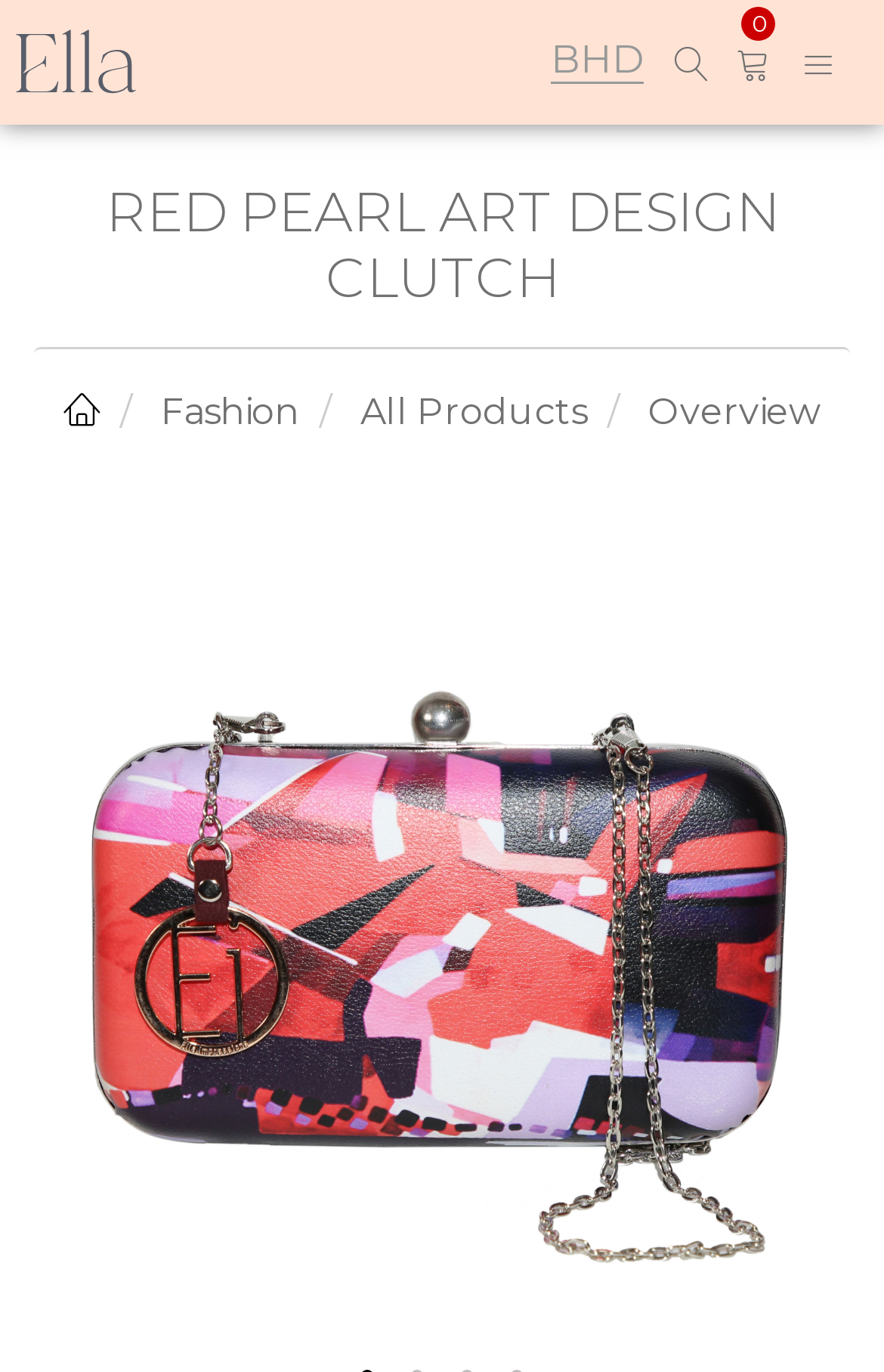How many links are there on the top row?
Based on the screenshot, answer the question with a single word or phrase.

5